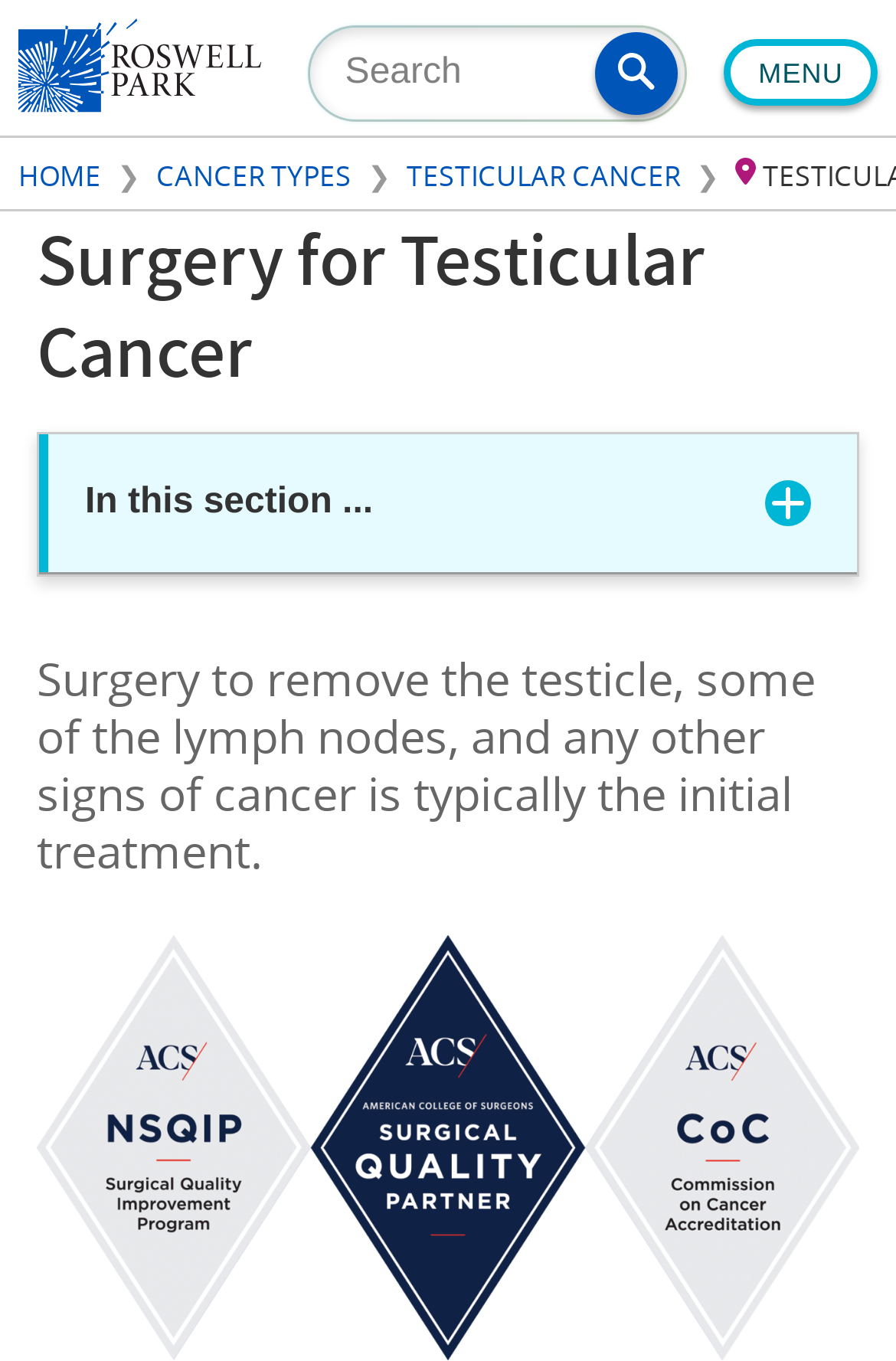What is the initial treatment for testicular cancer?
Look at the webpage screenshot and answer the question with a detailed explanation.

The webpage states that 'Surgery to remove the testicle, some of the lymph nodes, and any other signs of cancer is typically the initial treatment.' This suggests that surgery is the initial treatment for testicular cancer.